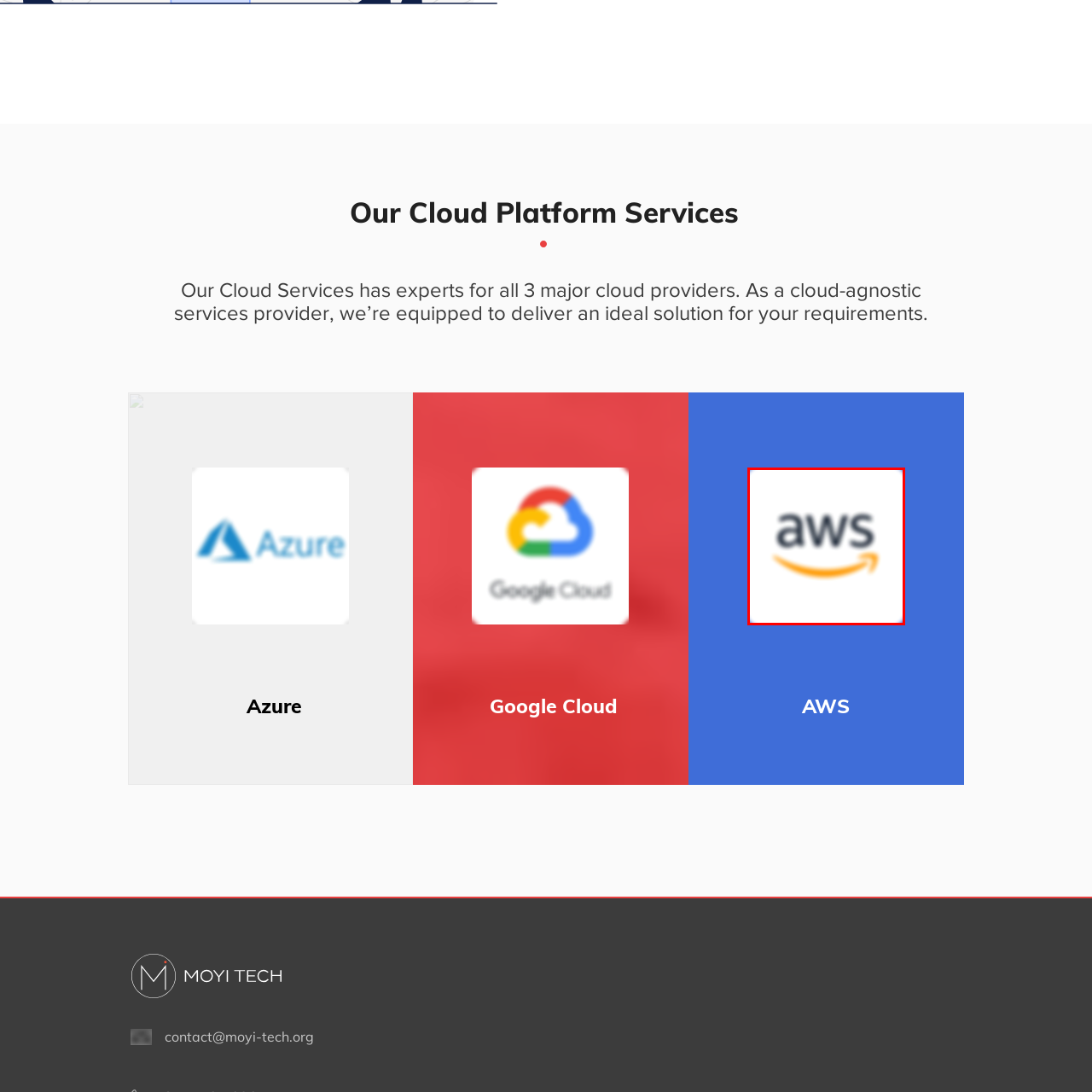What is the significance of the Amazon smile in the logo?
Analyze the image marked by the red bounding box and respond with an in-depth answer considering the visual clues.

The logo incorporates the stylized letters 'aws' alongside the recognizable Amazon smile, symbolizing innovation and customer satisfaction.